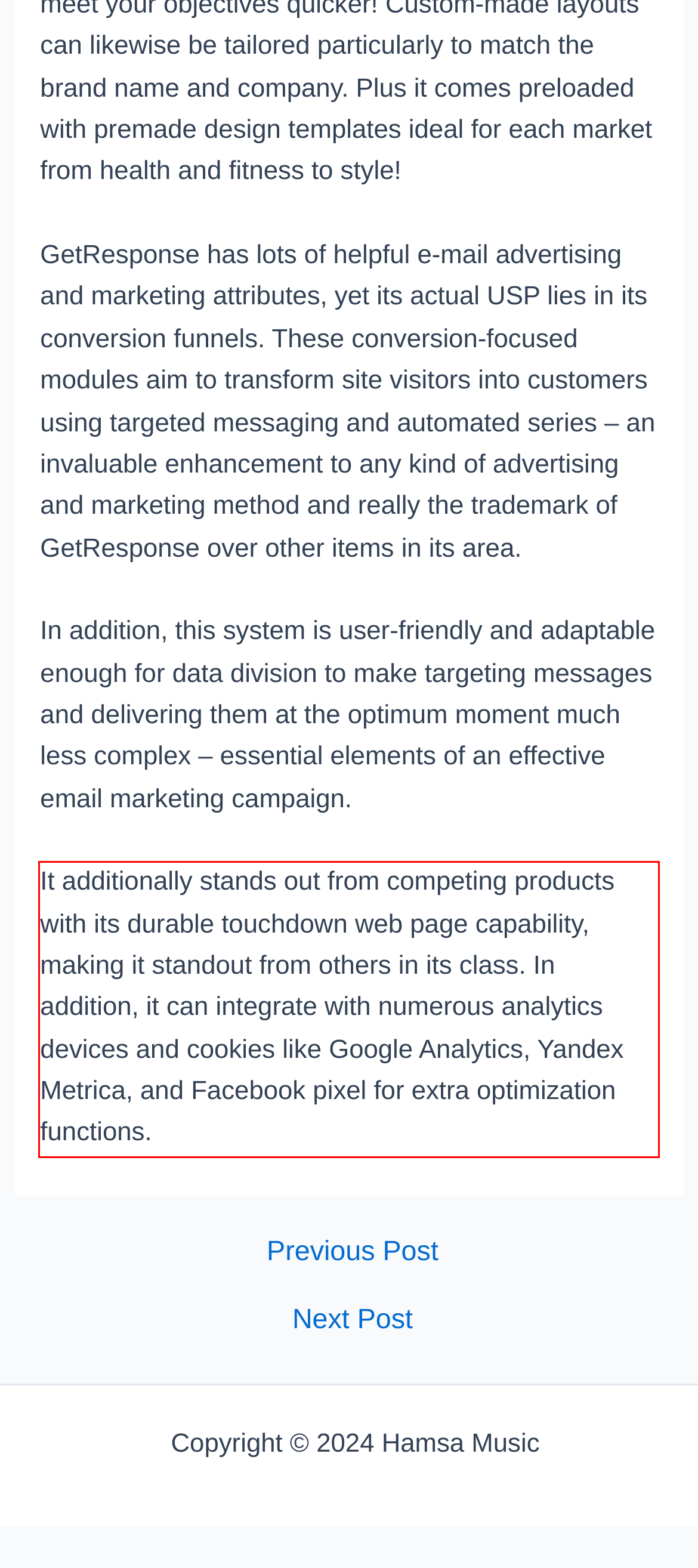Look at the screenshot of the webpage, locate the red rectangle bounding box, and generate the text content that it contains.

It additionally stands out from competing products with its durable touchdown web page capability, making it standout from others in its class. In addition, it can integrate with numerous analytics devices and cookies like Google Analytics, Yandex Metrica, and Facebook pixel for extra optimization functions.